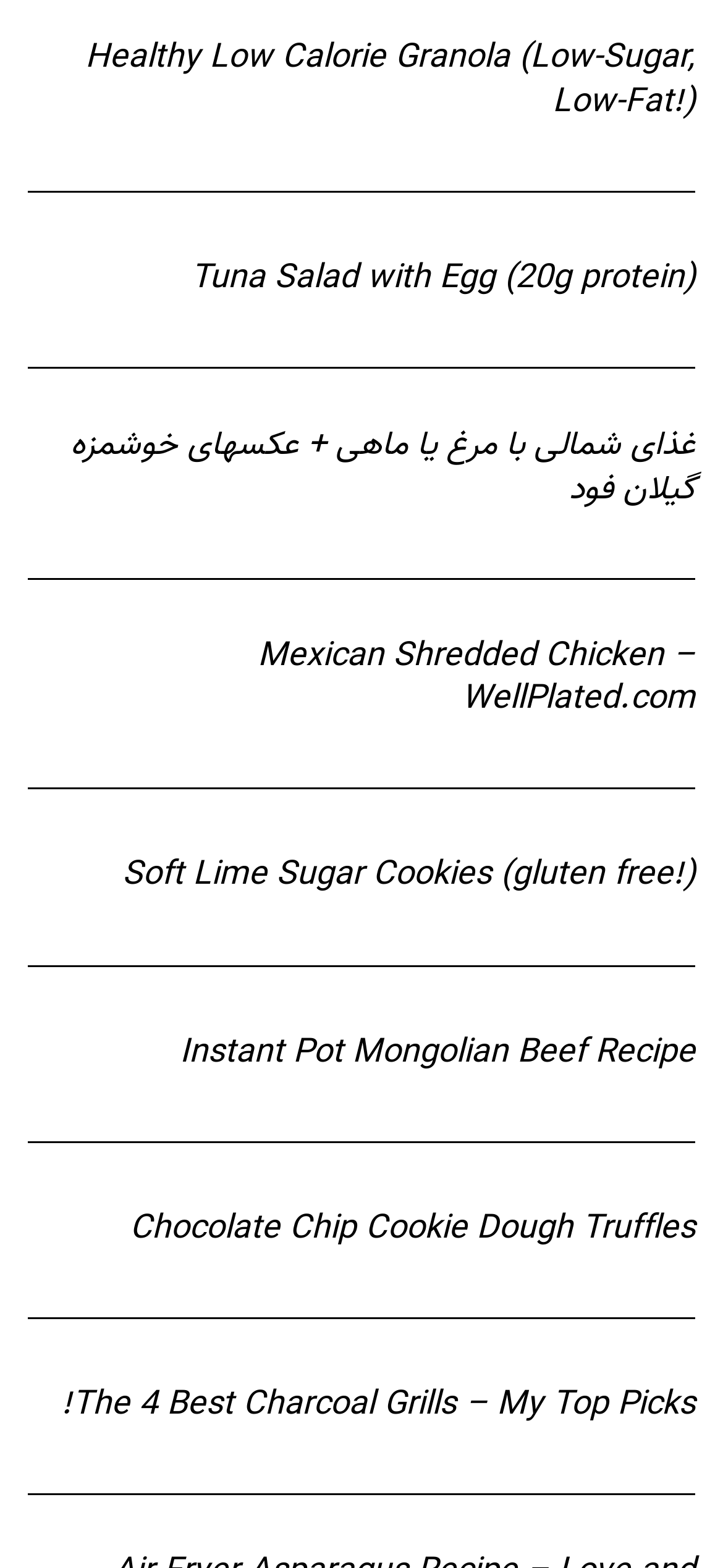Find the coordinates for the bounding box of the element with this description: "Instant Pot Mongolian Beef Recipe".

[0.249, 0.658, 0.962, 0.685]